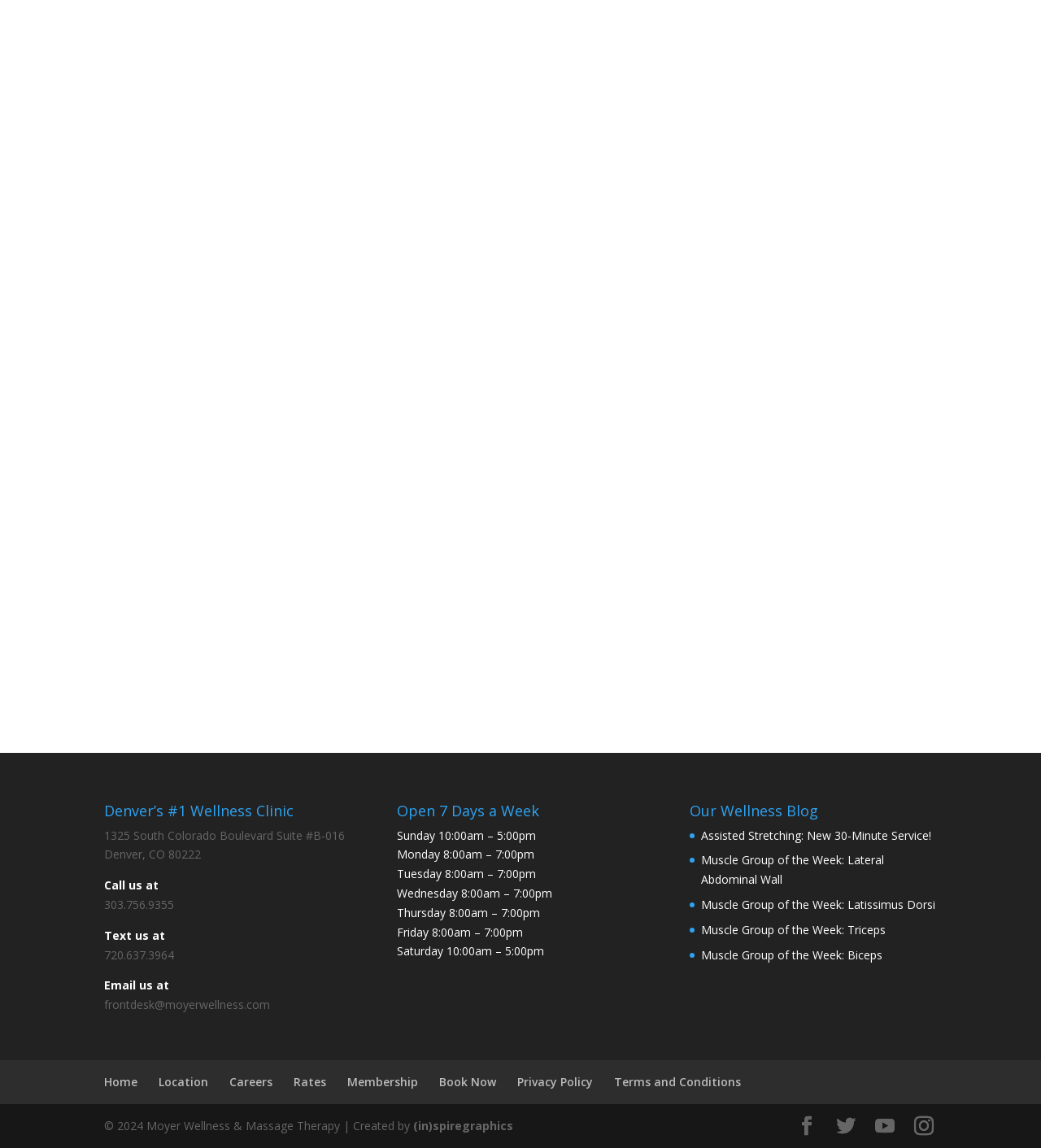Determine the bounding box coordinates for the area you should click to complete the following instruction: "Text Us to Book an Appointment".

[0.663, 0.356, 0.9, 0.415]